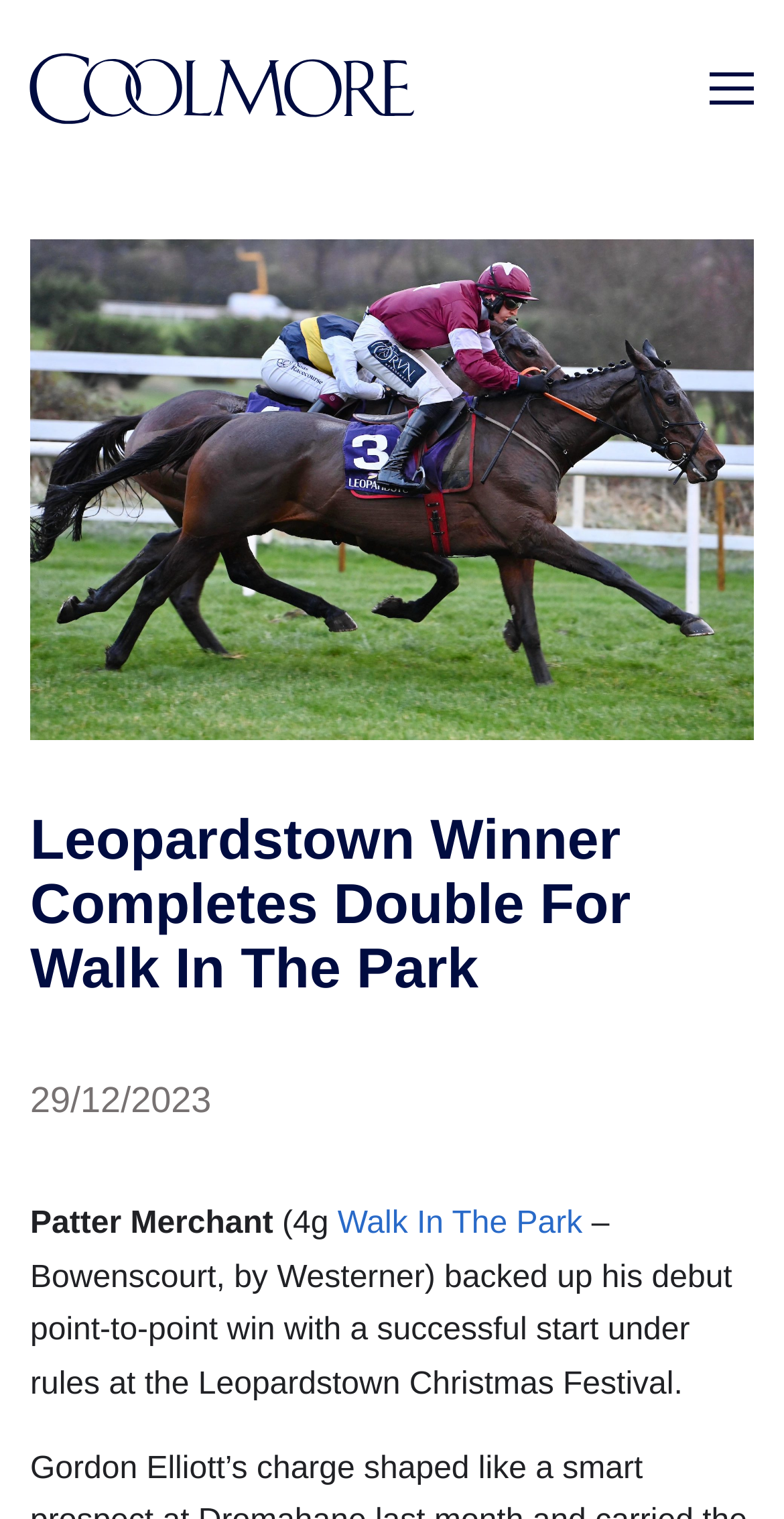Identify the bounding box of the UI element that matches this description: "8".

None